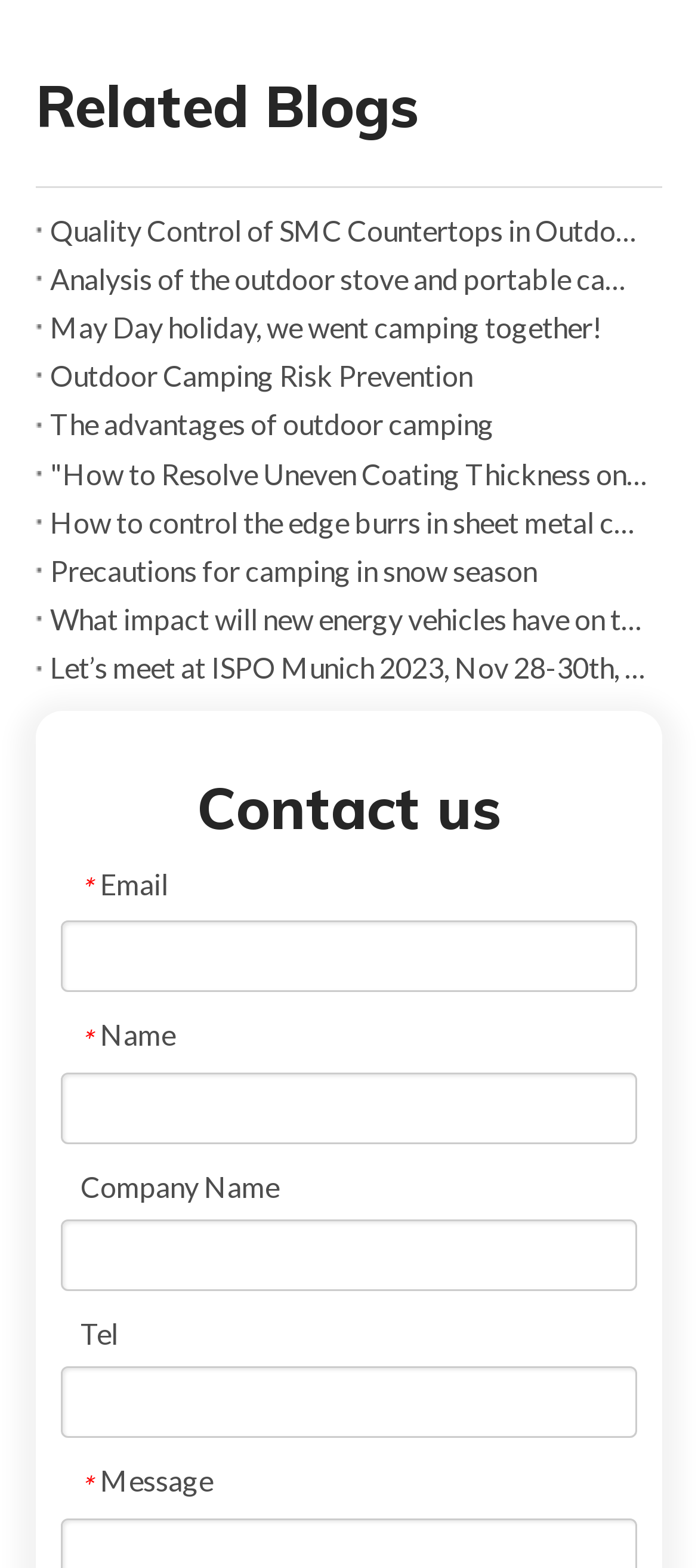Identify the bounding box of the HTML element described as: "Outdoor Camping Risk Prevention".

[0.072, 0.224, 0.928, 0.255]